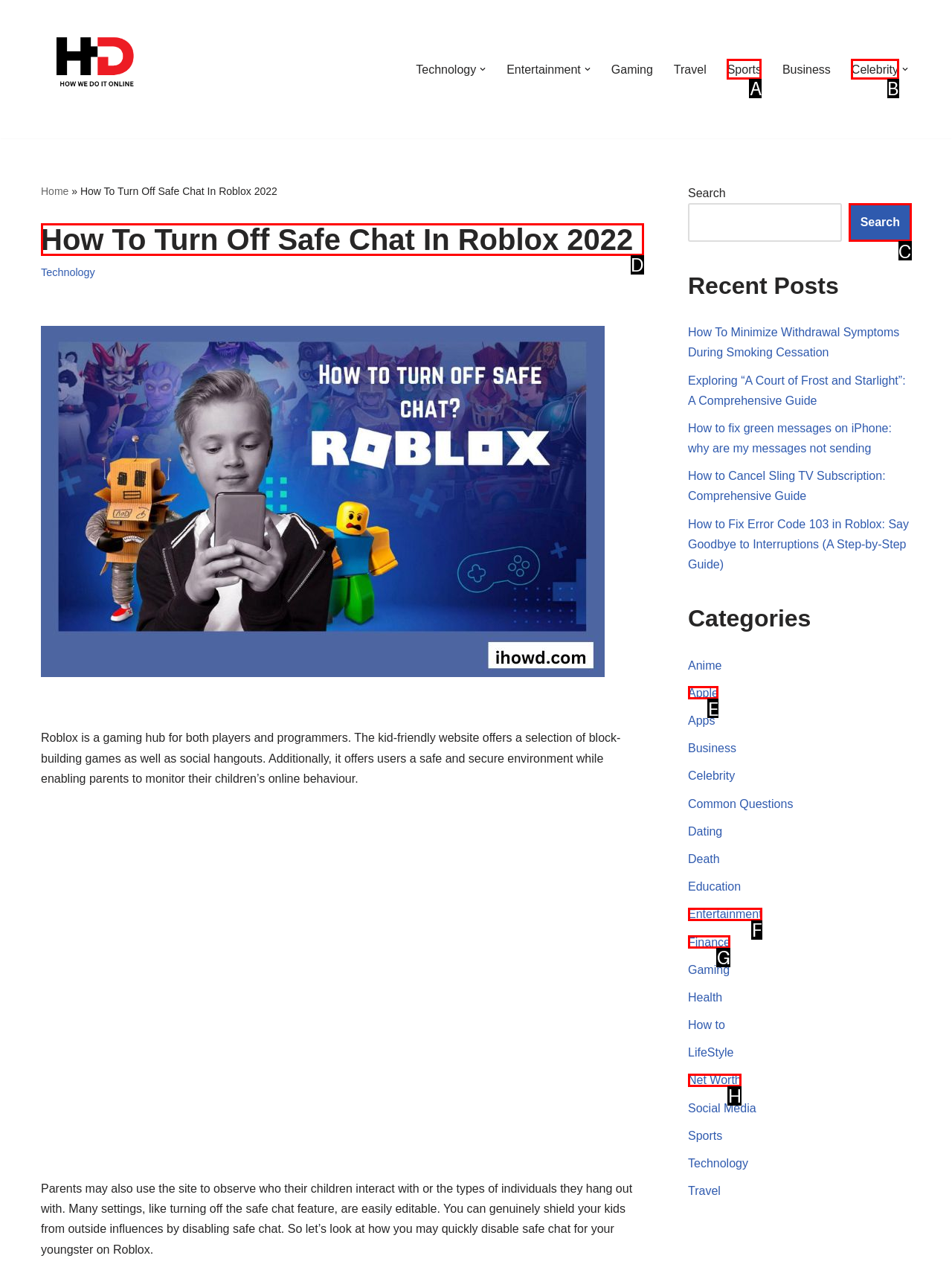To complete the task: Read the 'How To Turn Off Safe Chat In Roblox 2022' article, select the appropriate UI element to click. Respond with the letter of the correct option from the given choices.

D